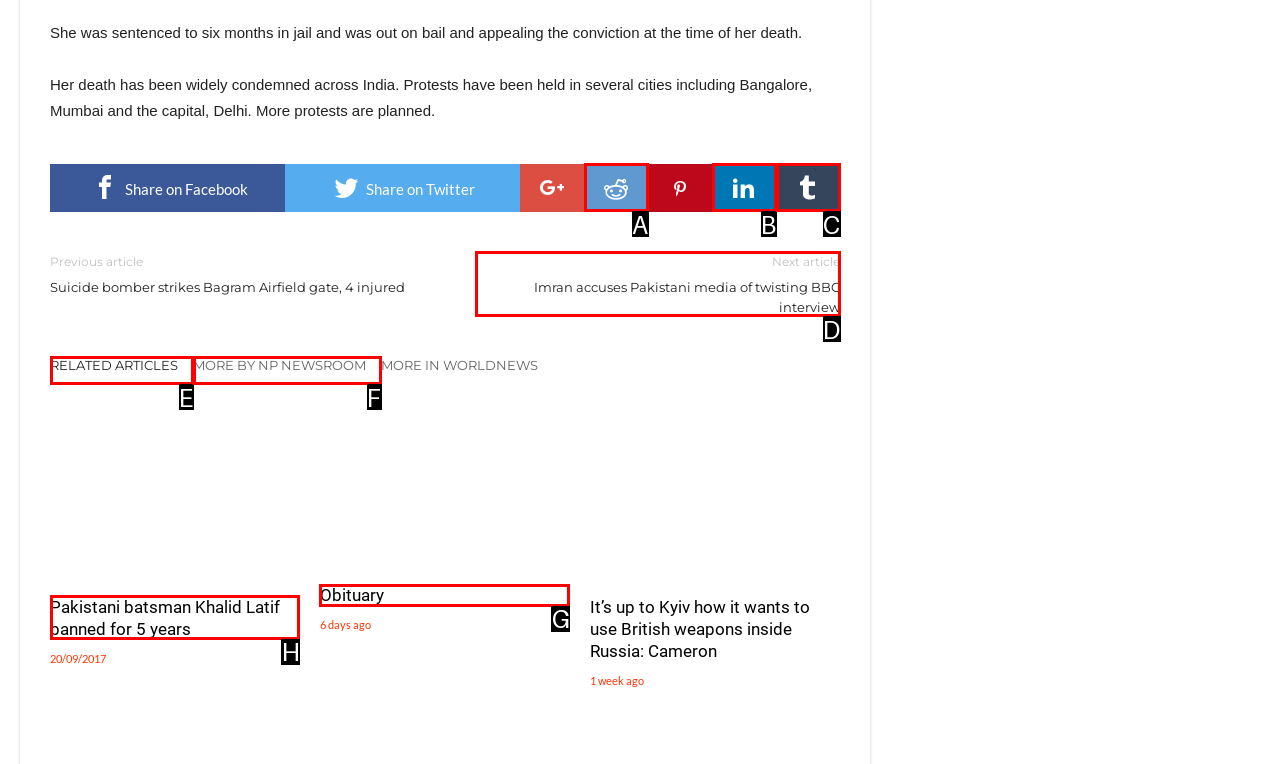Match the following description to the correct HTML element: 2023 Preliminary Results Indicate your choice by providing the letter.

None